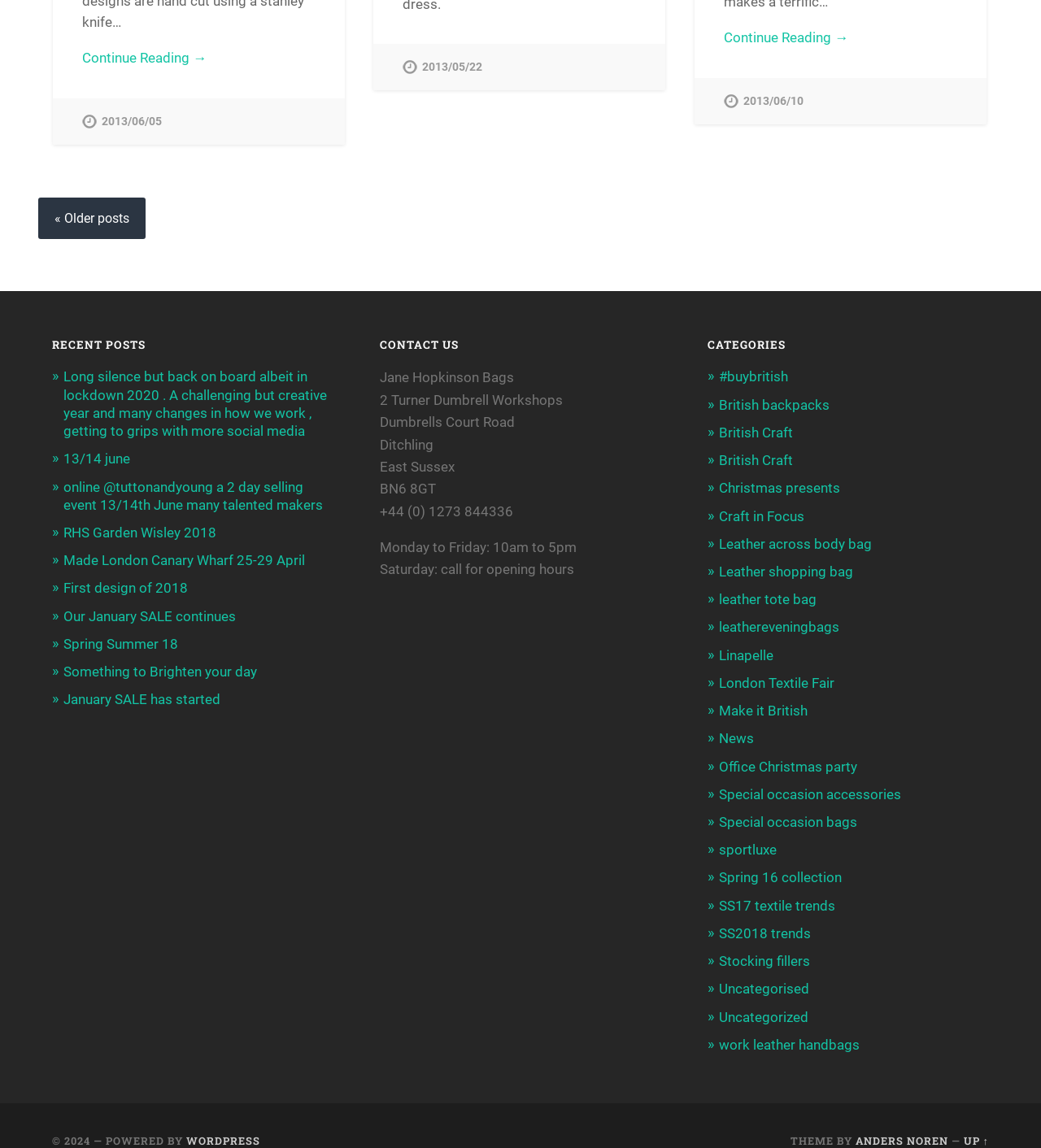What are the categories of posts on this blog?
Look at the screenshot and respond with a single word or phrase.

Various categories